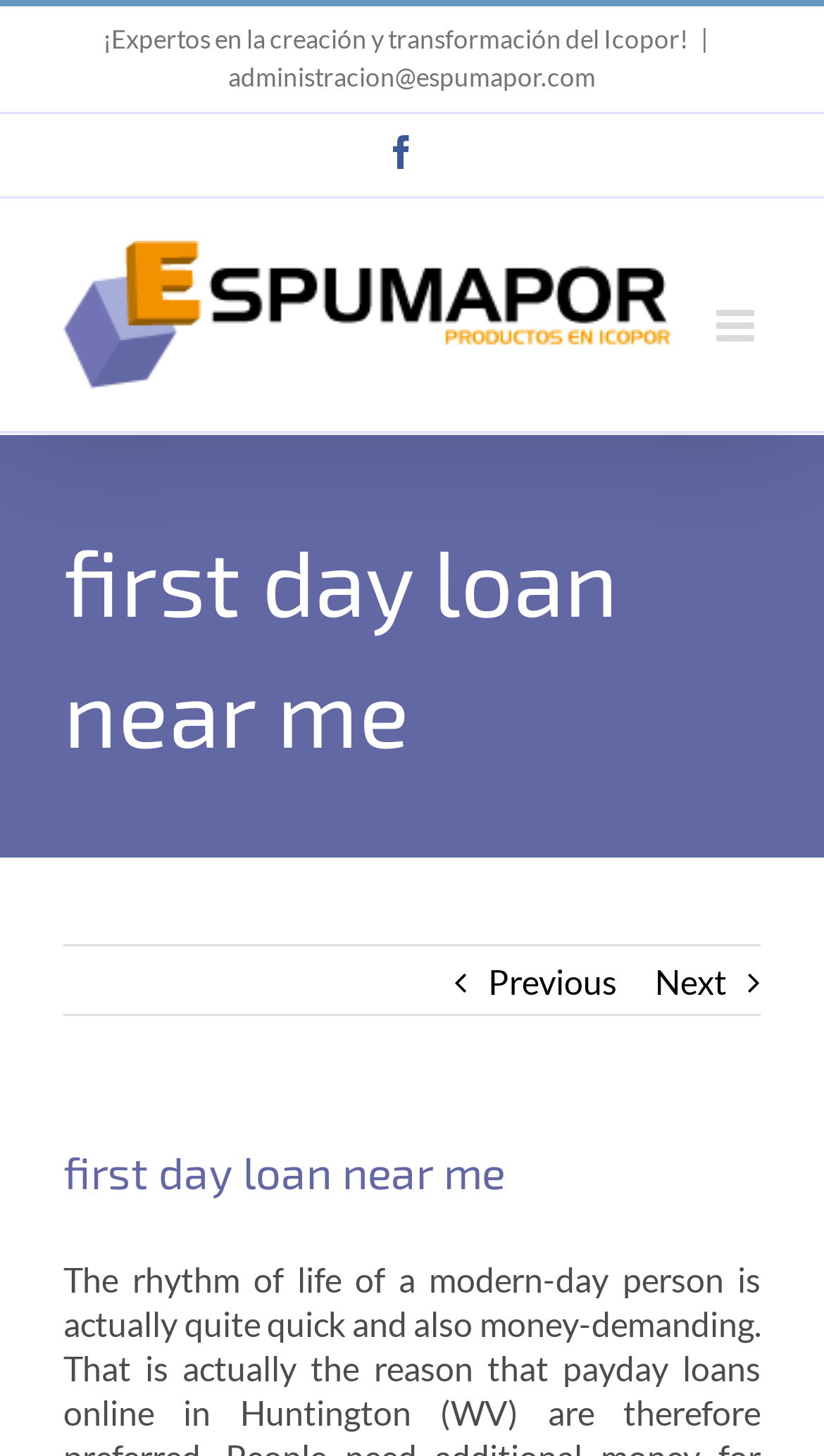Answer the following query concisely with a single word or phrase:
What is the email address provided?

administracion@espumapor.com